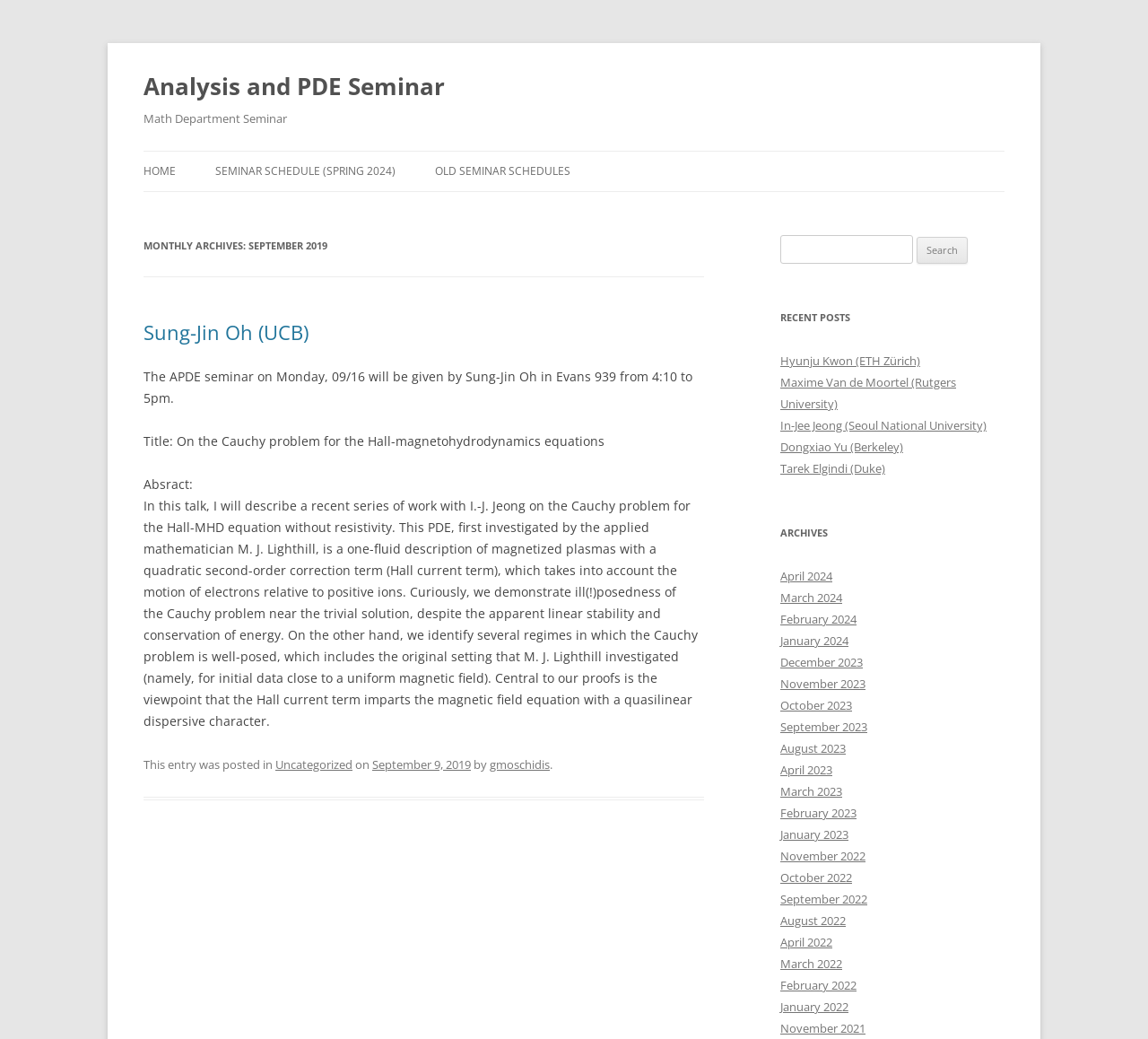What is the topic of the seminar on September 16?
Answer the question in as much detail as possible.

The topic of the seminar on September 16 can be found in the article section of the webpage, where it is mentioned that the title of the talk is 'On the Cauchy problem for the Hall-magnetohydrodynamics equations'.